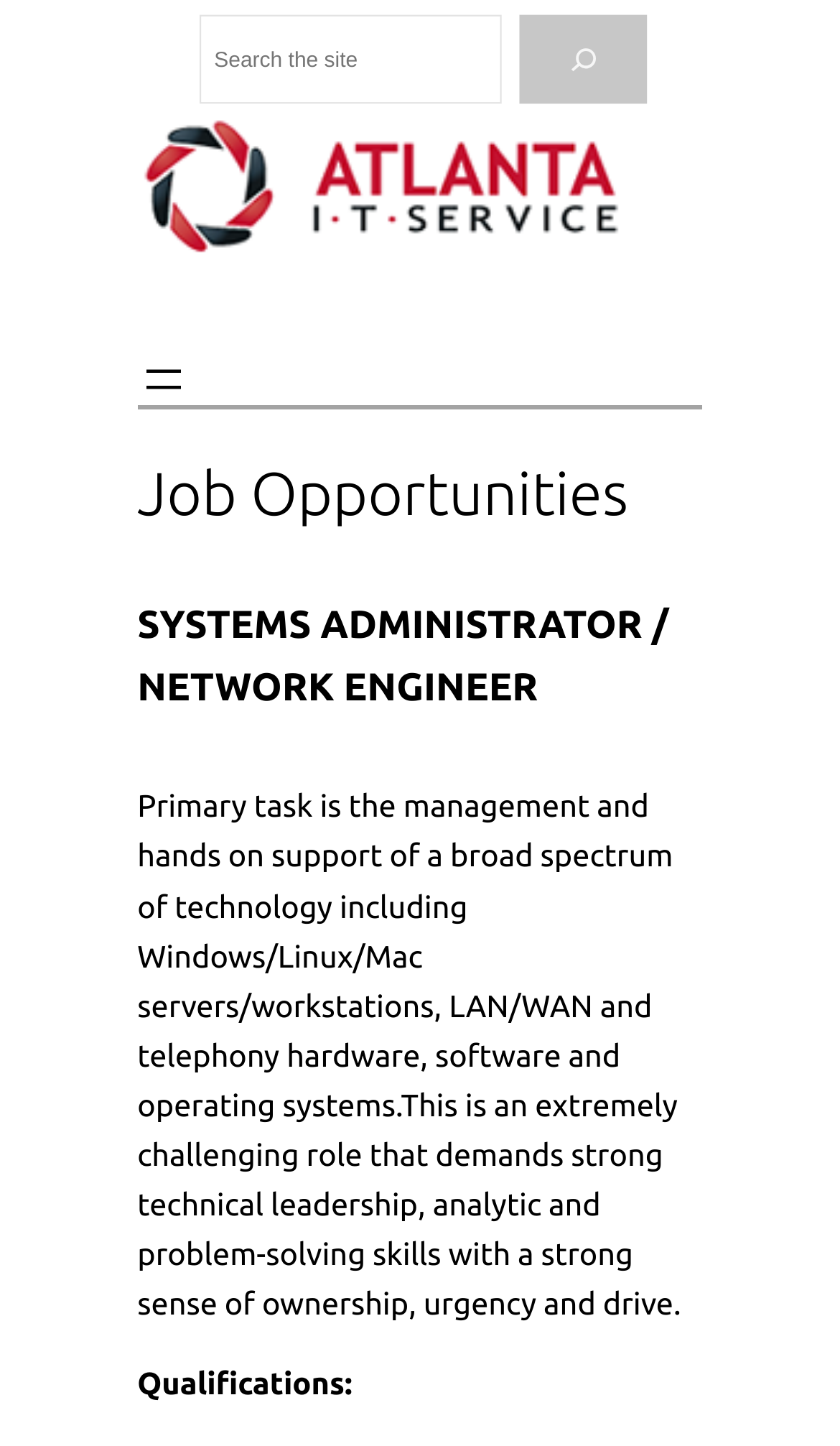Provide a thorough and detailed response to the question by examining the image: 
What is the company name mentioned on the webpage?

I looked at the webpage and found a link element with the text 'Atlanta IT Service'. This is the company name mentioned on the webpage.